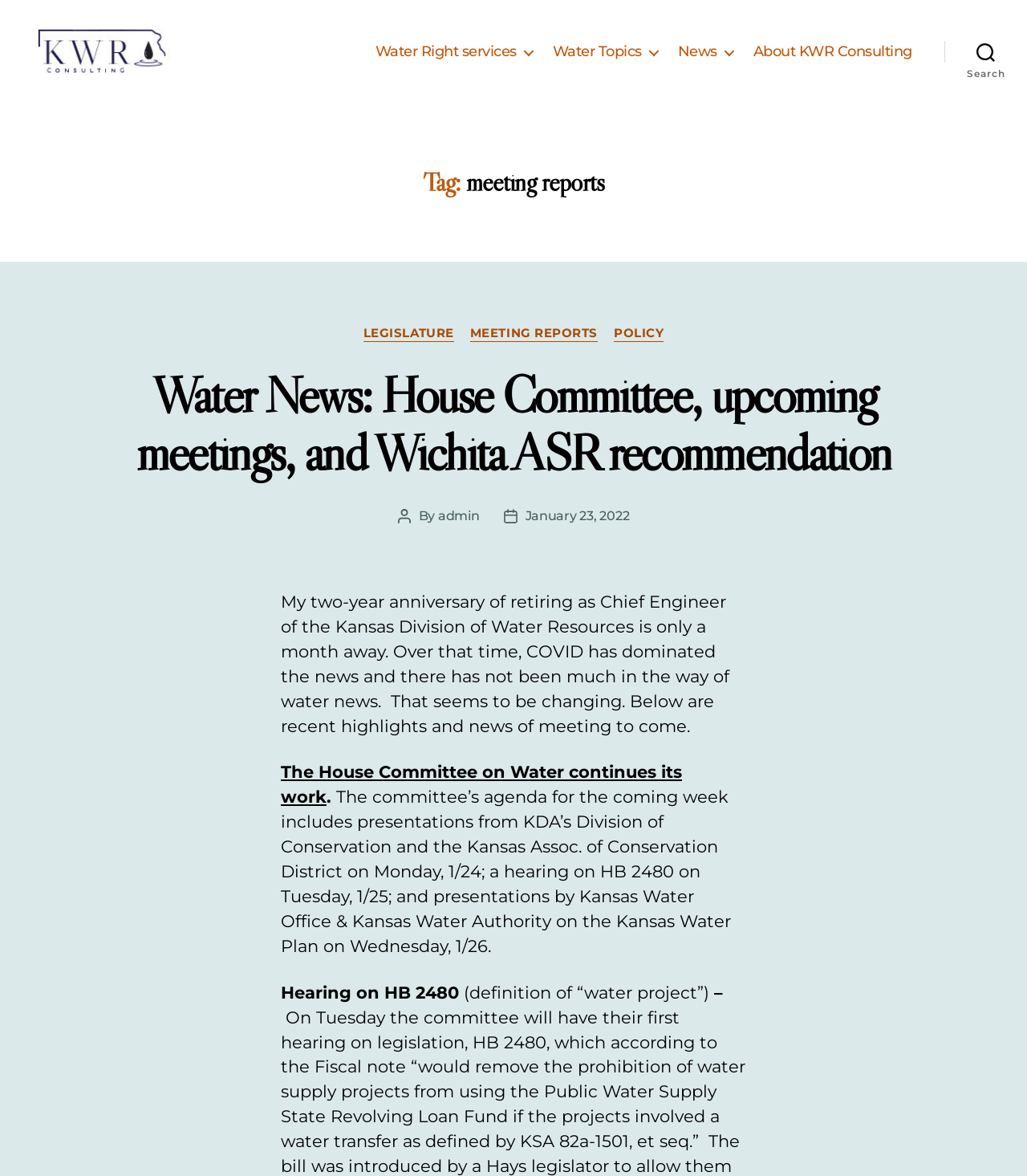Who is the author of the post? From the image, respond with a single word or brief phrase.

admin